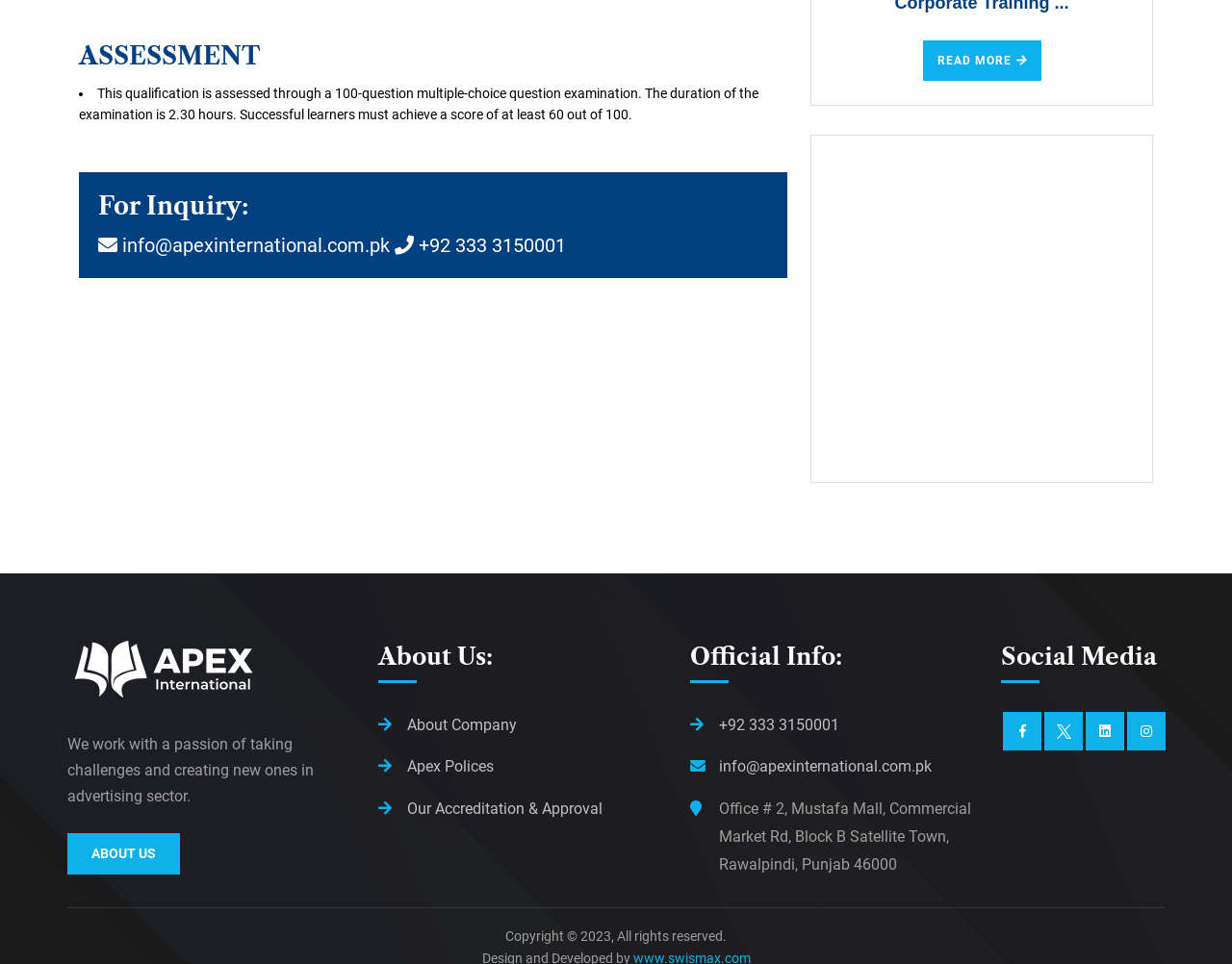Can you provide the bounding box coordinates for the element that should be clicked to implement the instruction: "Visit ABOUT US page"?

[0.055, 0.865, 0.146, 0.907]